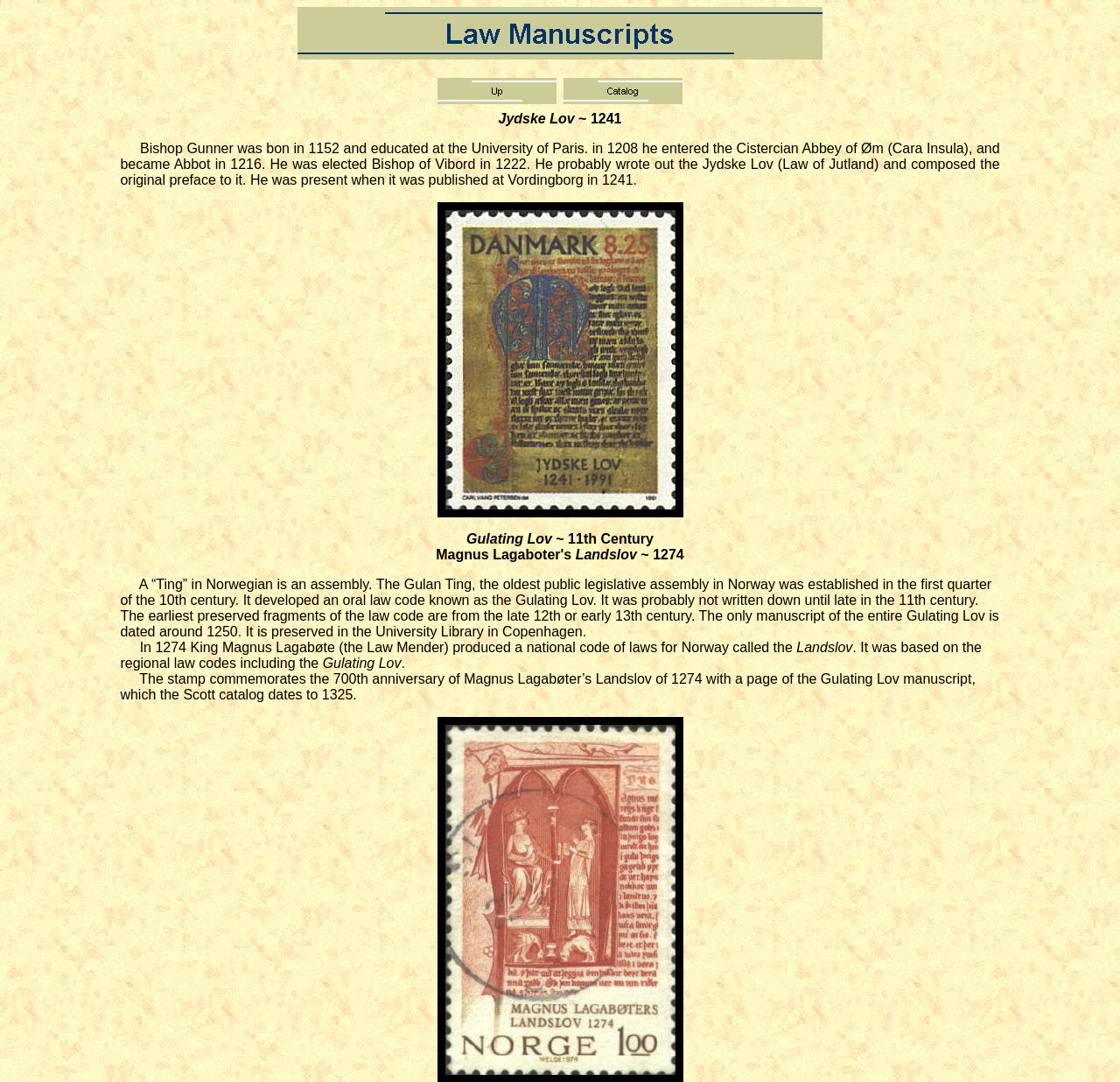What is the name of the king mentioned? Look at the image and give a one-word or short phrase answer.

Magnus Lagabøte